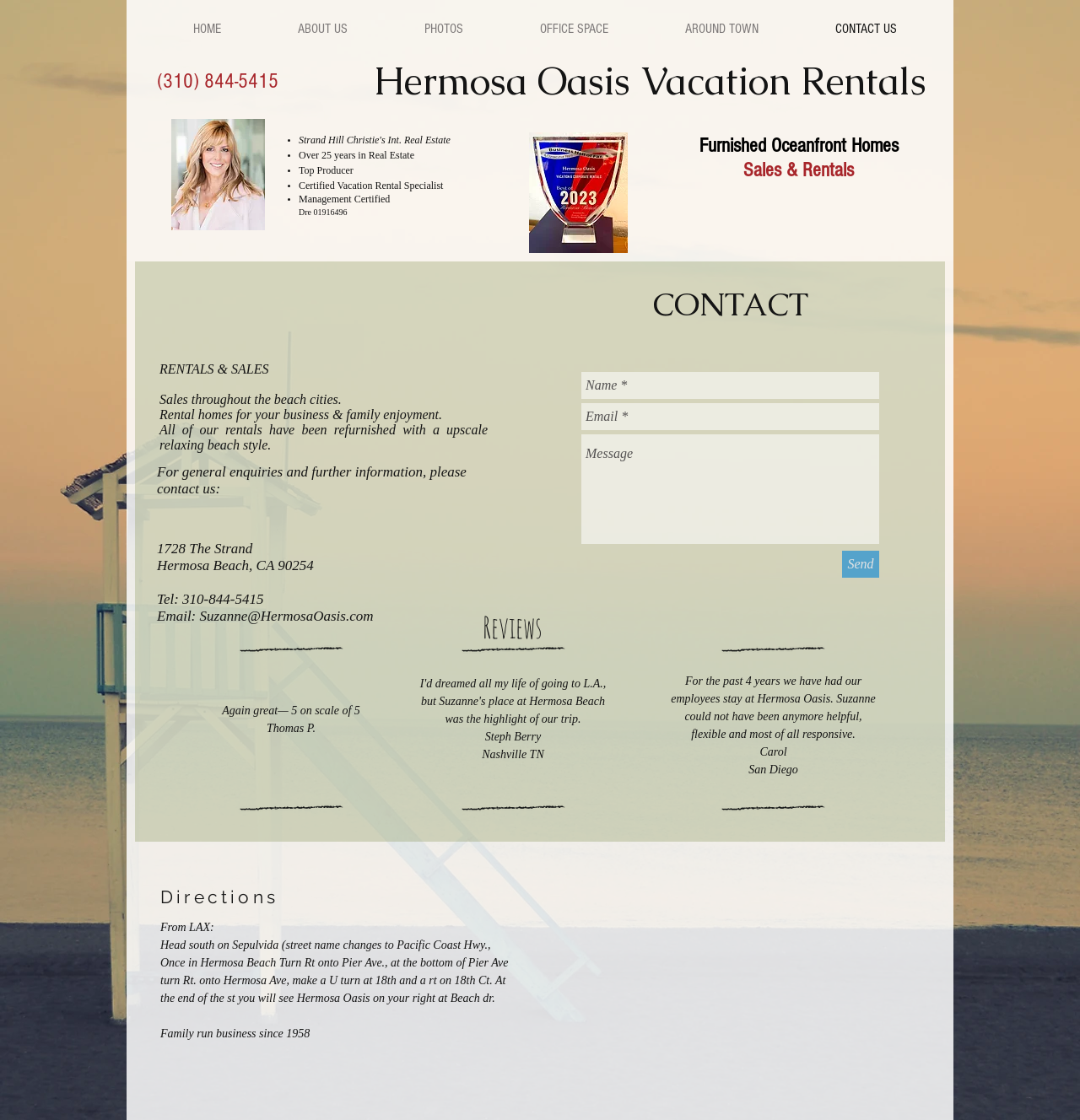Provide the bounding box coordinates for the area that should be clicked to complete the instruction: "Enter your name in the Name field".

[0.538, 0.332, 0.814, 0.356]